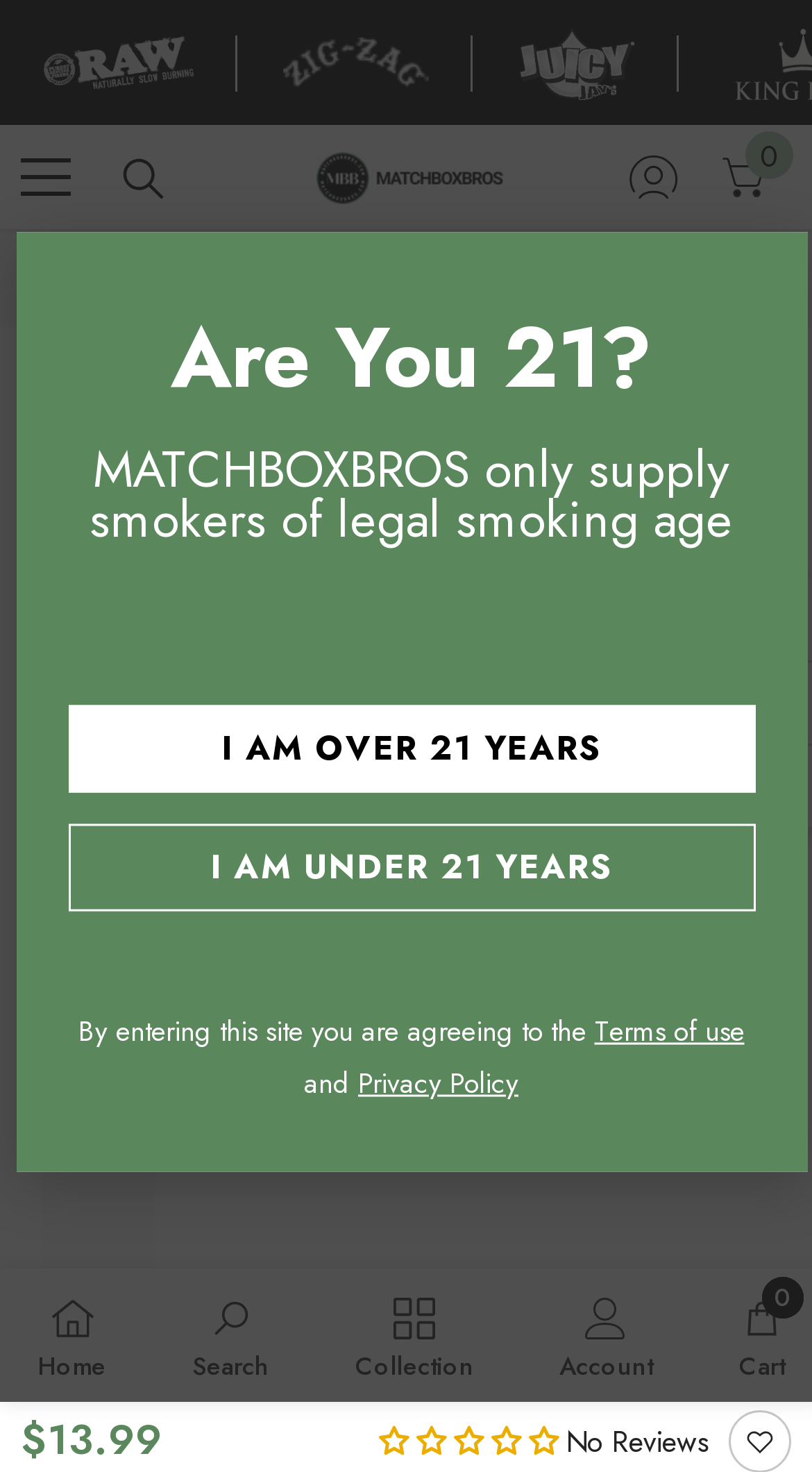Identify the bounding box of the UI component described as: "I am over 21 years".

[0.083, 0.478, 0.929, 0.538]